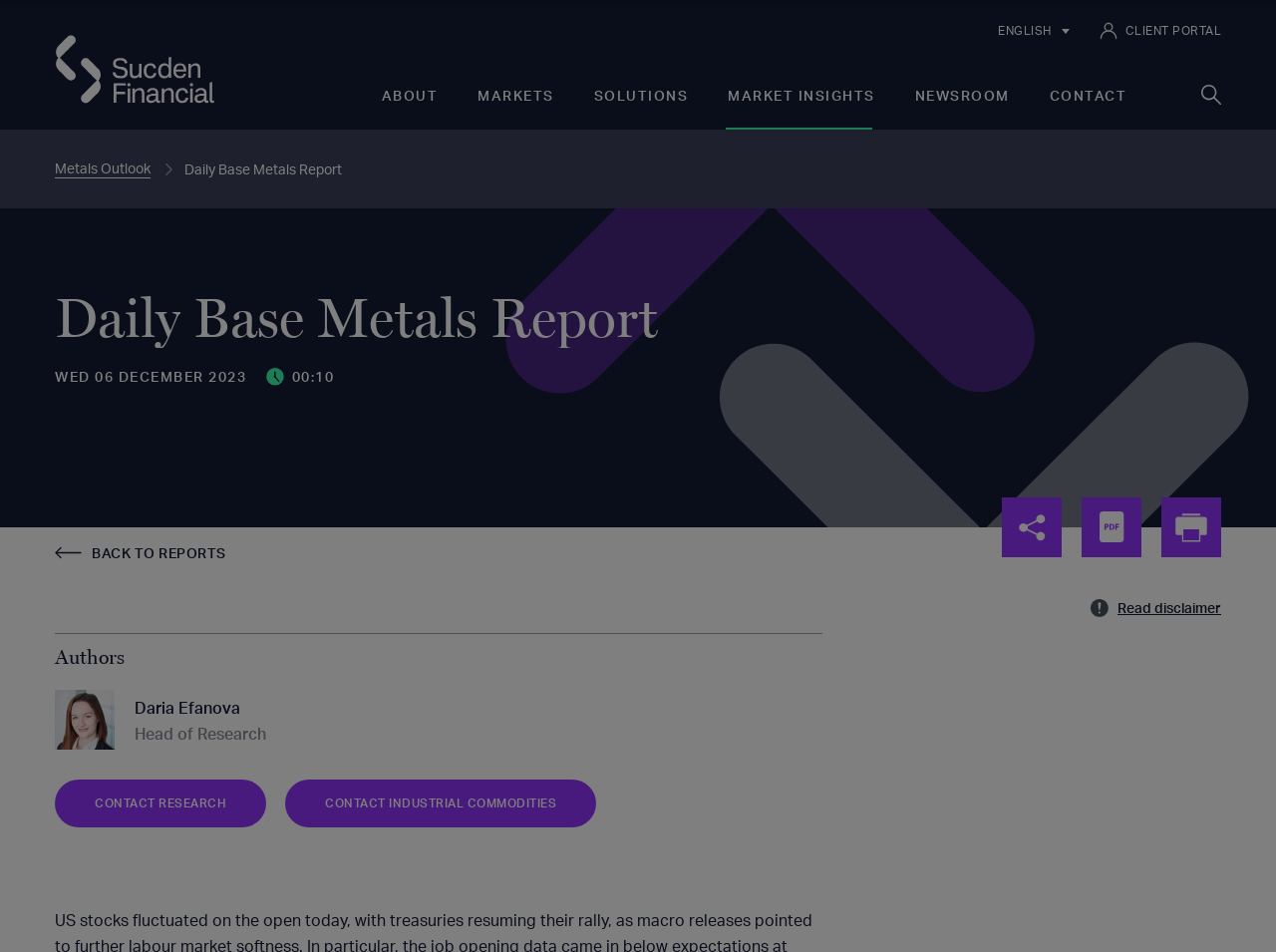What is the position of the 'Search' button?
Look at the image and respond with a one-word or short-phrase answer.

Top right